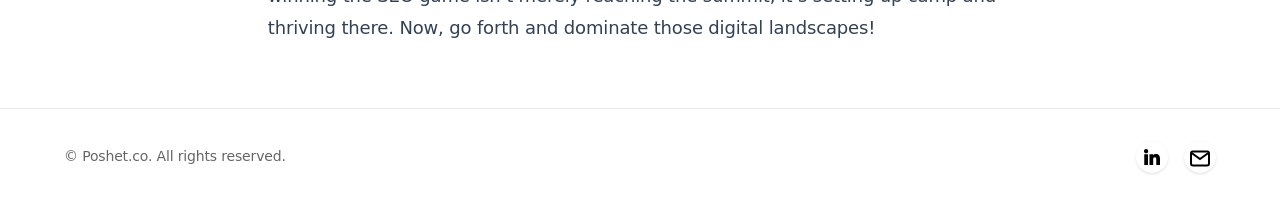What is the type of the second Linkedin icon?
Please provide a comprehensive and detailed answer to the question.

I found the type of the second Linkedin icon by looking at the element hierarchy. The second Linkedin link has a child element with the type 'SvgRoot' which has a bounding box coordinate of [0.928, 0.706, 0.947, 0.823].